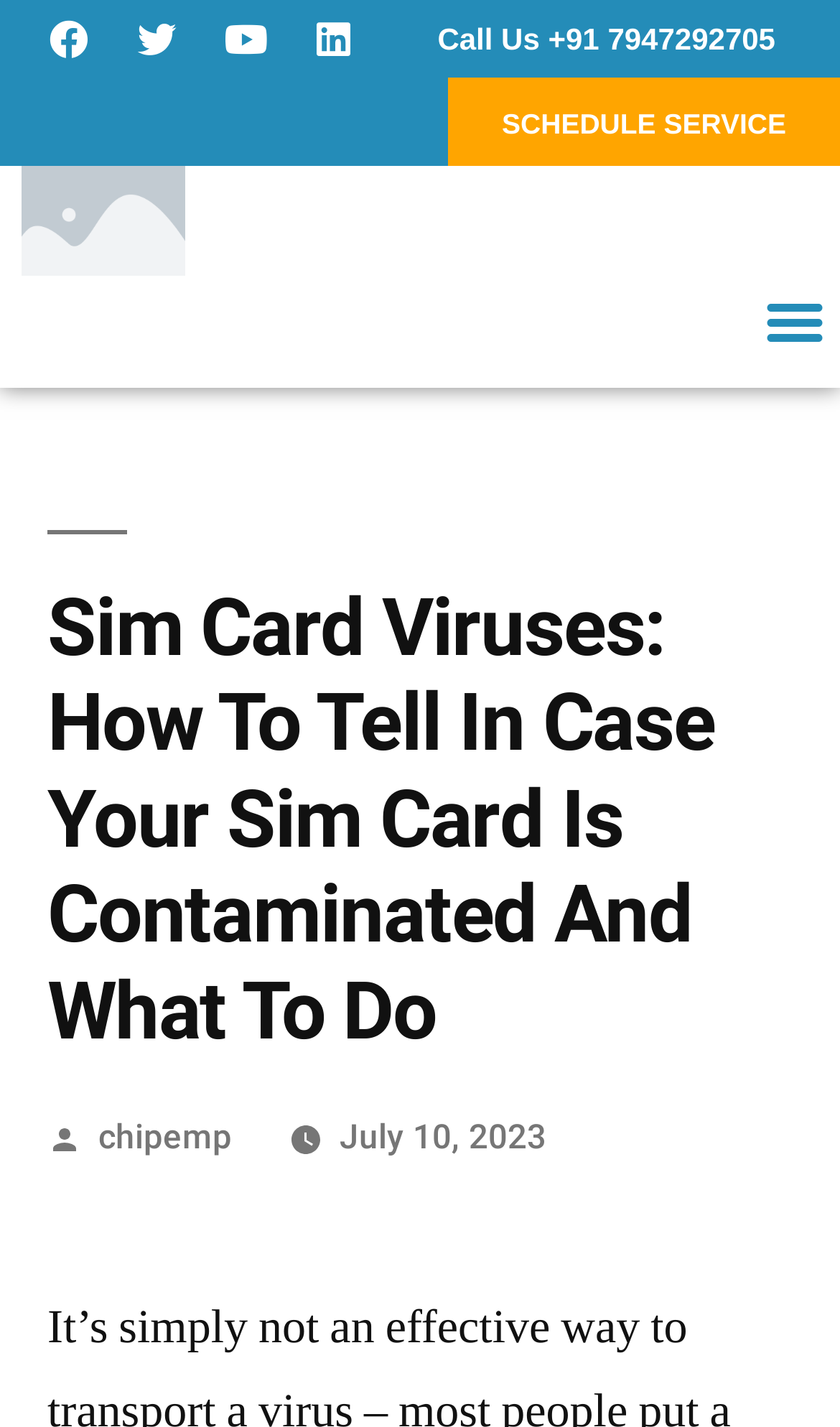What is the date of the article?
Please answer the question as detailed as possible.

I searched for a date on the webpage and found it in the link 'July 10, 2023', which is located below the header of the webpage.